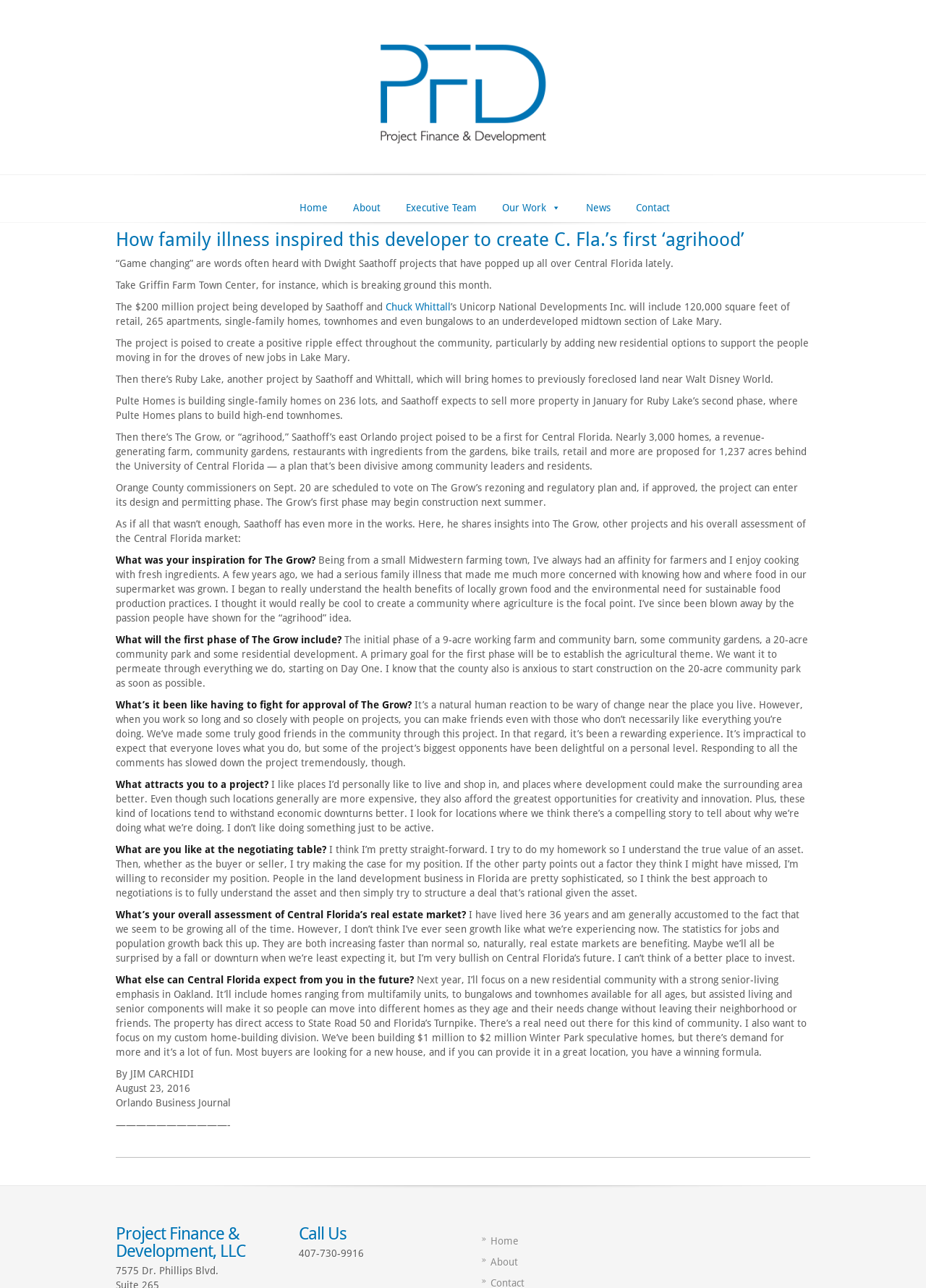What is the name of the publication that published this article?
Look at the image and answer the question with a single word or phrase.

Orlando Business Journal